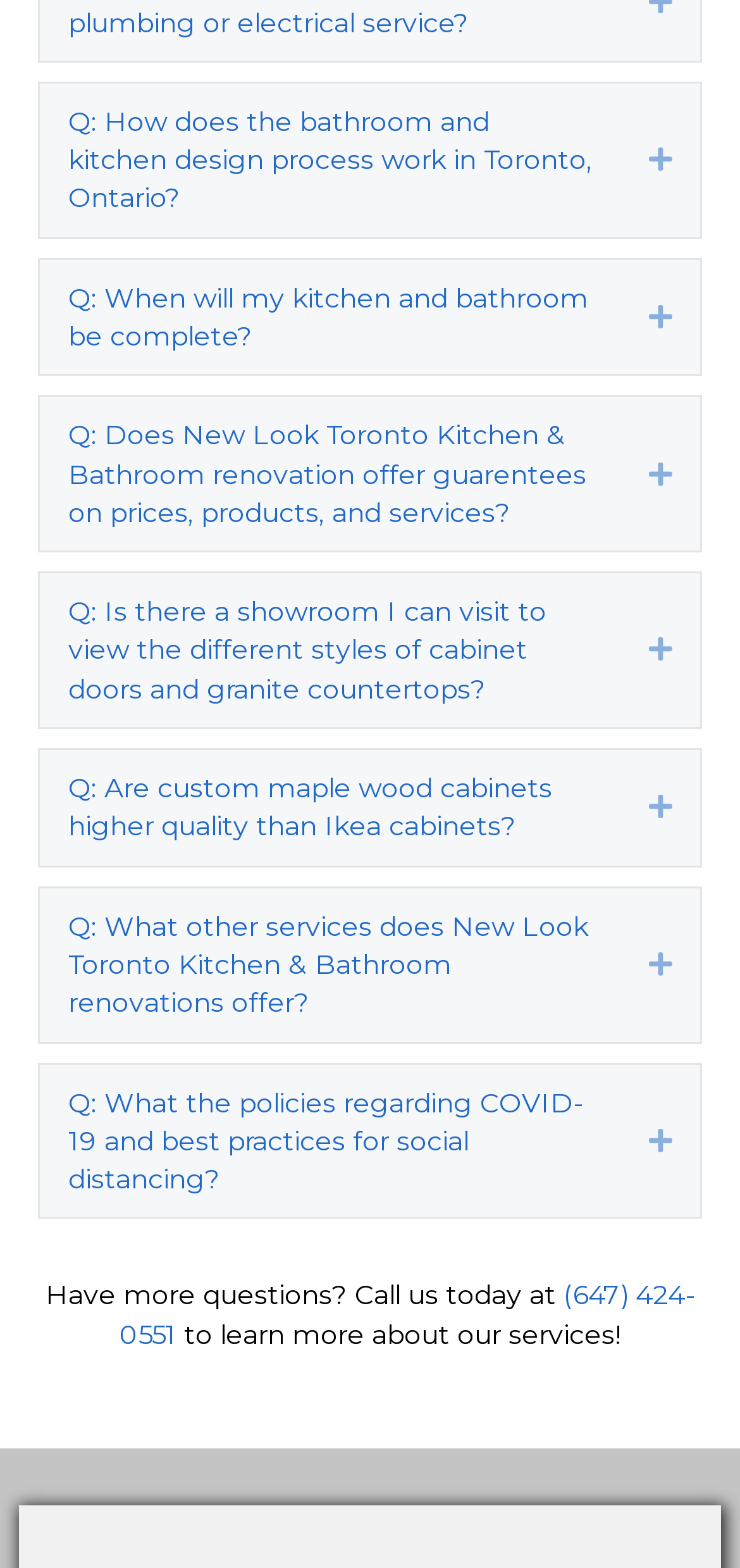What is the purpose of the expandable sections on this webpage?
Please answer the question as detailed as possible.

The expandable sections, denoted by the ' Expand' links, allow users to show or hide the answers to the FAQs, making it easier to navigate and find the information they need.